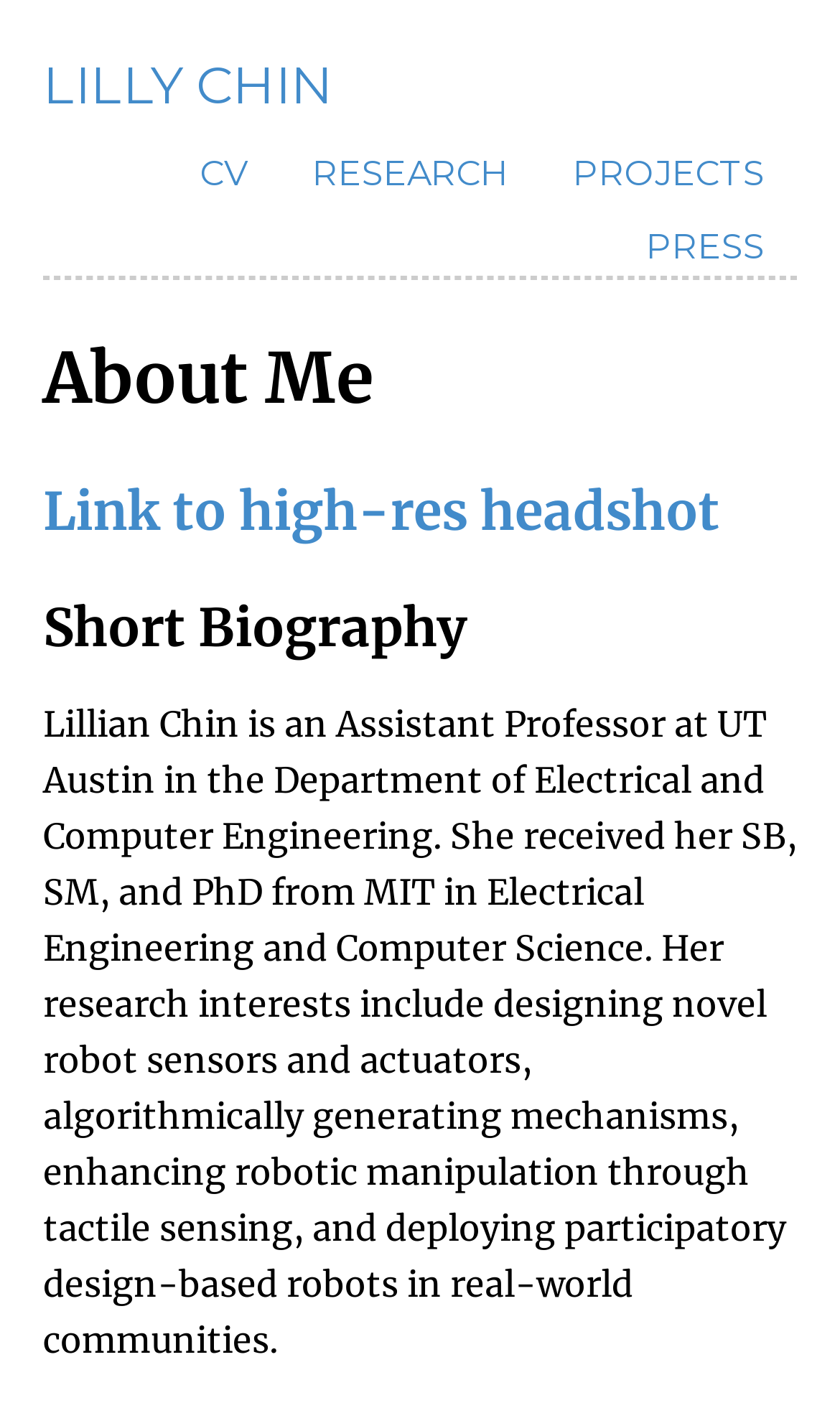Using the provided element description "Link to high-res headshot", determine the bounding box coordinates of the UI element.

[0.051, 0.341, 0.856, 0.388]